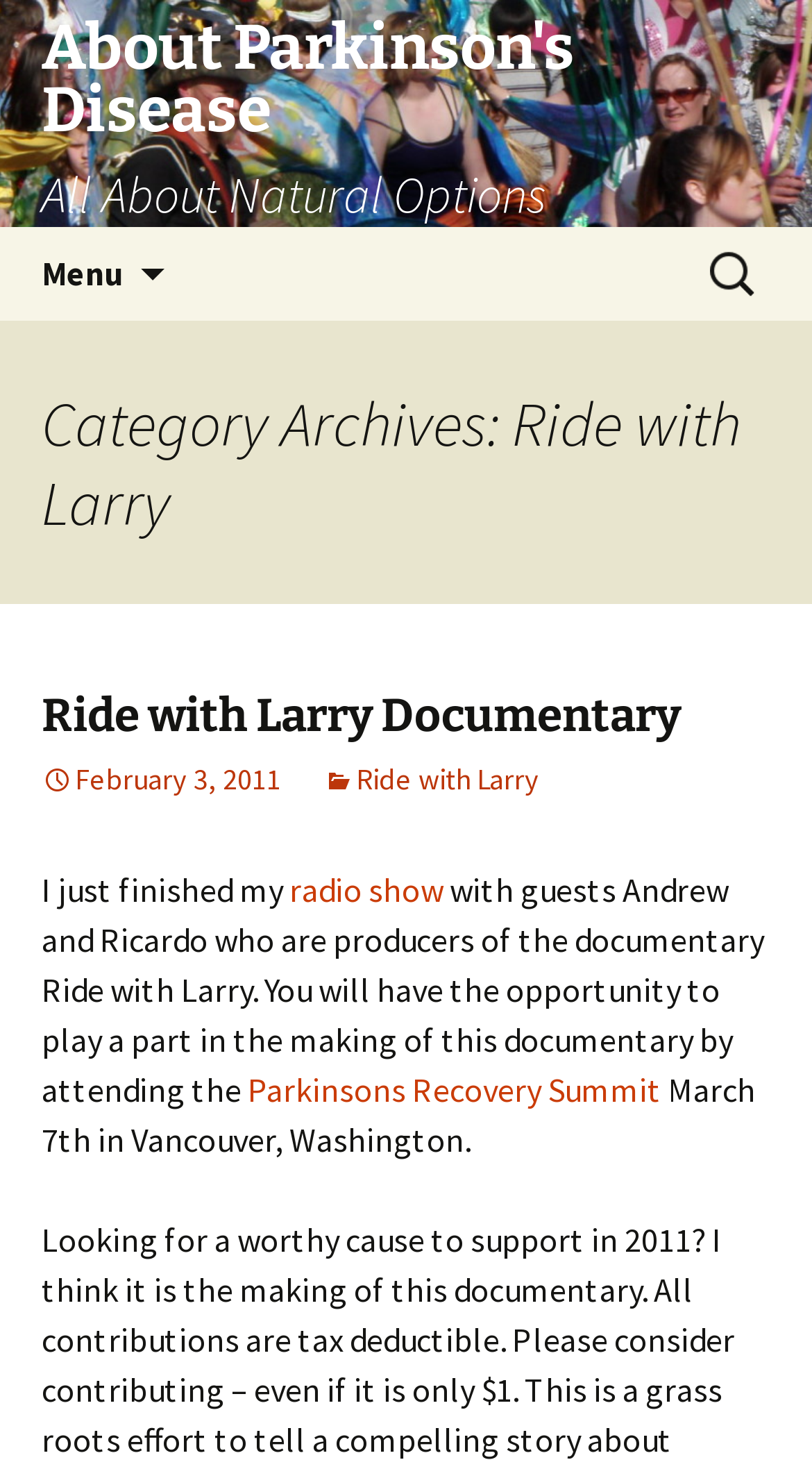Locate the bounding box coordinates of the clickable region to complete the following instruction: "Search for something."

[0.862, 0.157, 0.949, 0.218]